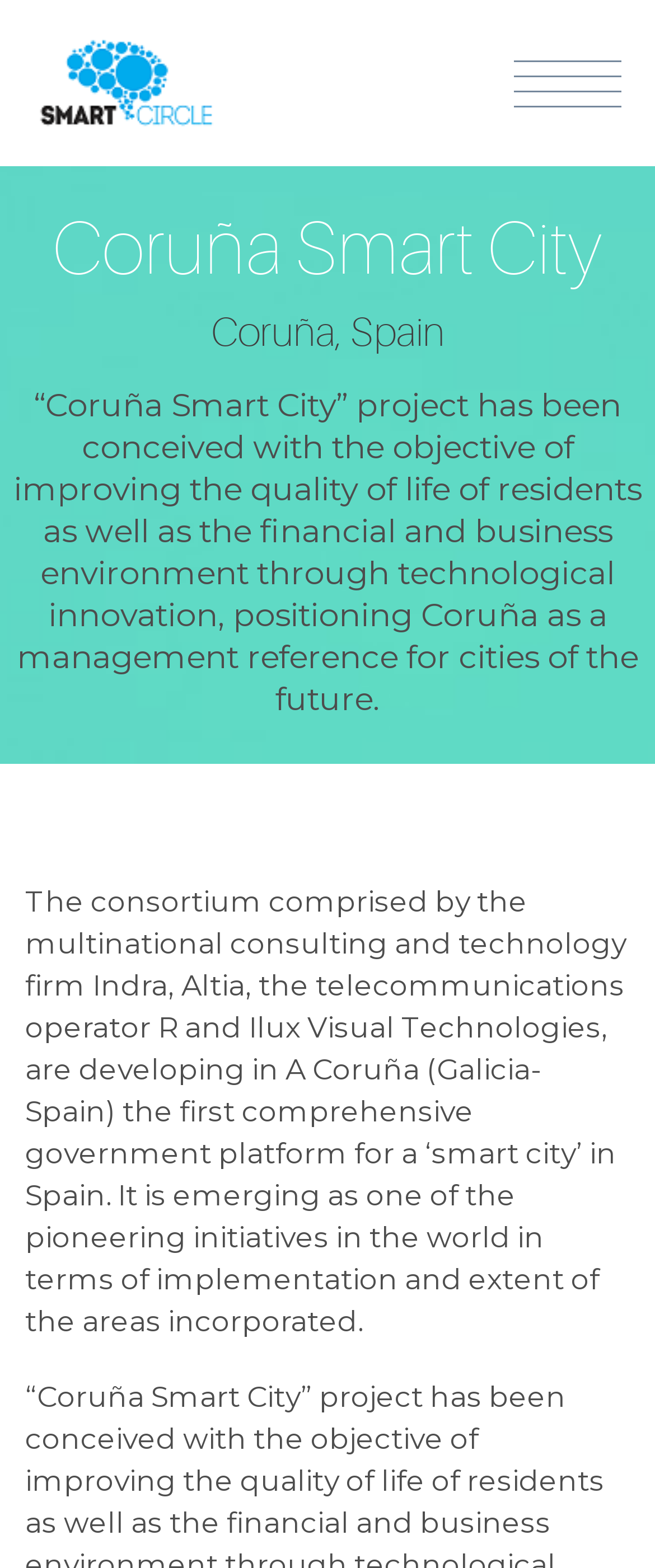Give a detailed account of the webpage, highlighting key information.

The webpage is about Coruña Smart City, a project aimed at improving the quality of life of residents and the financial and business environment through technological innovation. At the top-left corner, there is a heading "Smart Circle" with a linked image and text. To the right of this, there is a menu link. Below the "Smart Circle" heading, there are four links arranged vertically: "HOME", "EVENTS", "PROJECTS", and "INFORMATION".

Further down, there is a larger heading "Coruña Smart City" spanning the entire width of the page, followed by a smaller heading "Coruña, Spain". Below these headings, there are two blocks of text. The first block describes the objective of the "Coruña Smart City" project, while the second block provides more information about the consortium developing the project, including the companies involved and the scope of the initiative.